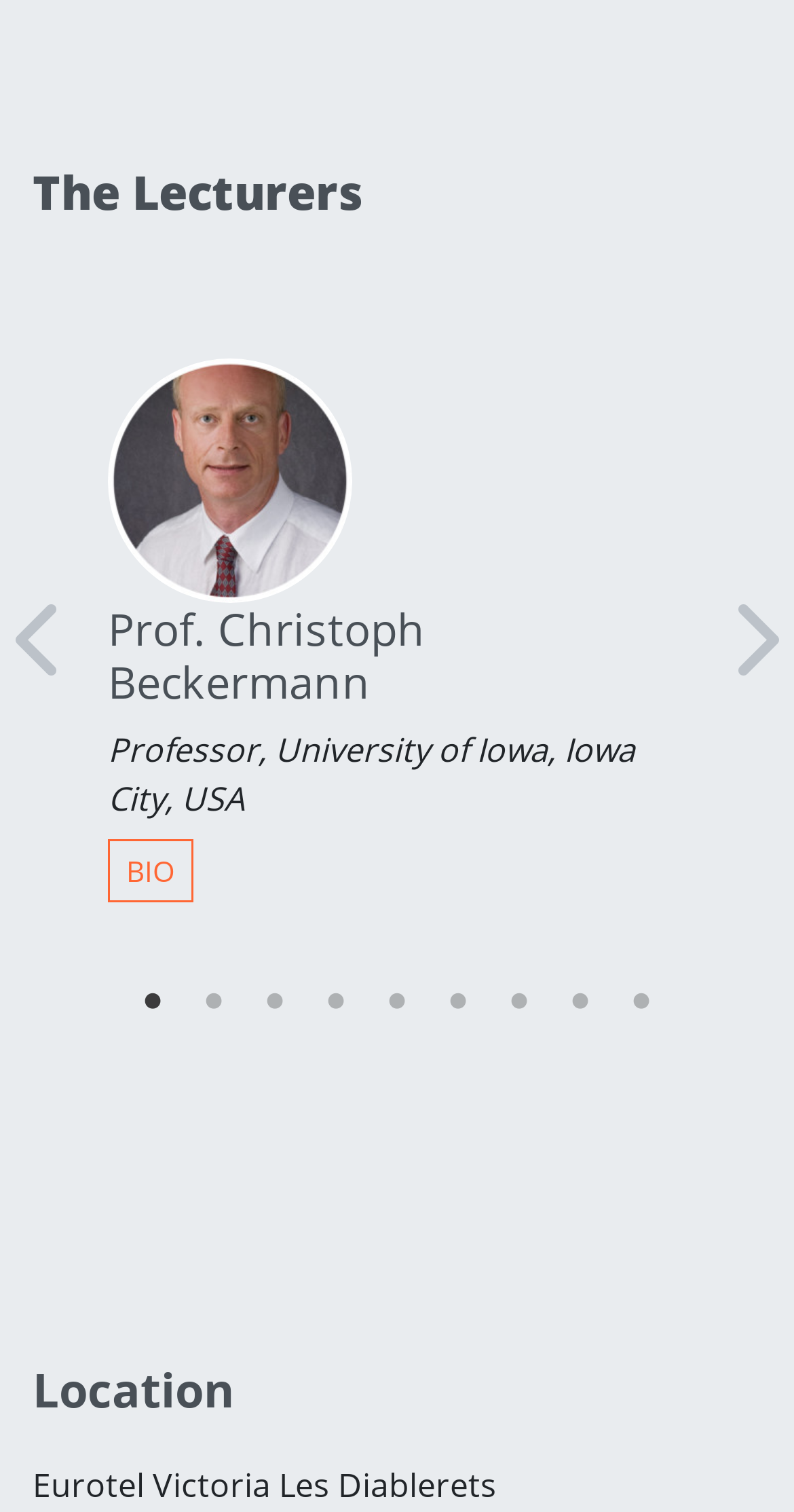Please identify the bounding box coordinates of the element that needs to be clicked to execute the following command: "Click the 'Next' button". Provide the bounding box using four float numbers between 0 and 1, formatted as [left, top, right, bottom].

[0.897, 0.382, 1.0, 0.463]